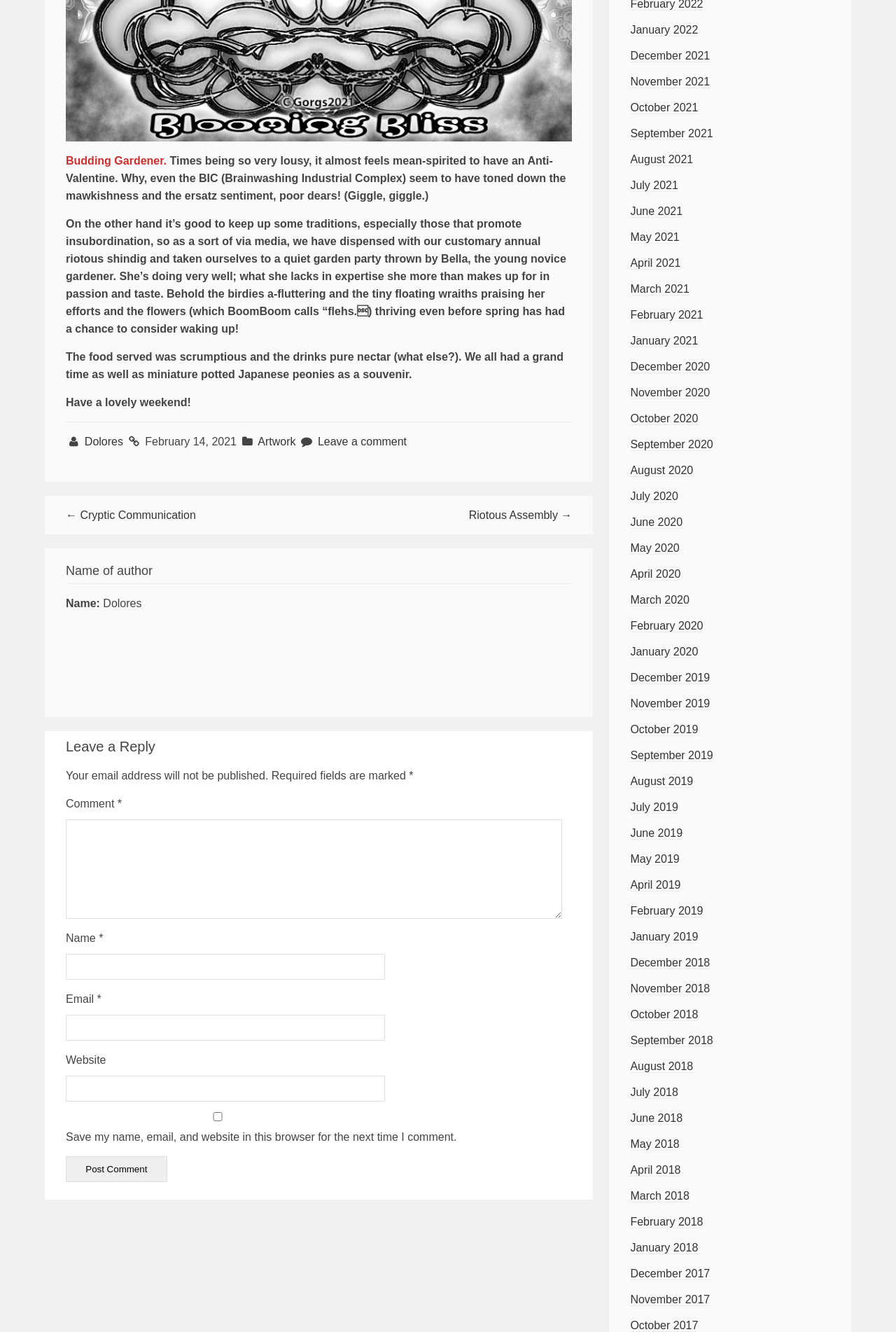Find the bounding box coordinates of the element's region that should be clicked in order to follow the given instruction: "Click the '← Cryptic Communication' link". The coordinates should consist of four float numbers between 0 and 1, i.e., [left, top, right, bottom].

[0.073, 0.382, 0.219, 0.391]